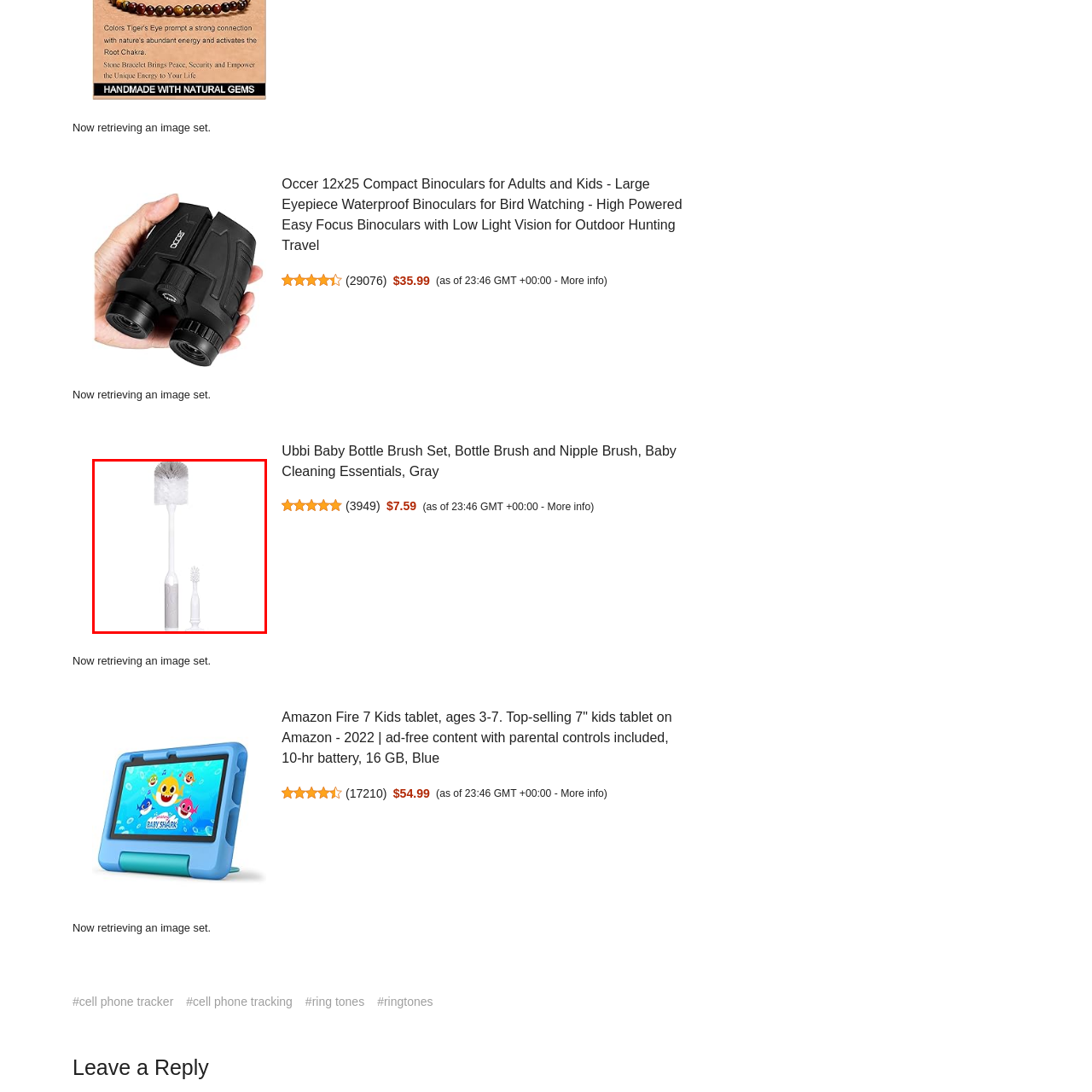Write a thorough description of the contents of the image marked by the red outline.

This image showcases the Ubbi Baby Bottle Brush Set, which includes a primary bottle brush and a smaller nipple brush, both designed for efficient cleaning of baby bottles and accessories. The brushes feature a sleek gray and white color scheme, making them an attractive addition to your baby care essentials. The larger brush has a comfortable handle for easy gripping, while the smaller brush is perfect for reaching tight spaces in nipples and other small items. This set is purposely designed for parents looking for effective cleaning solutions, ensuring hygiene for their baby's feeding items.